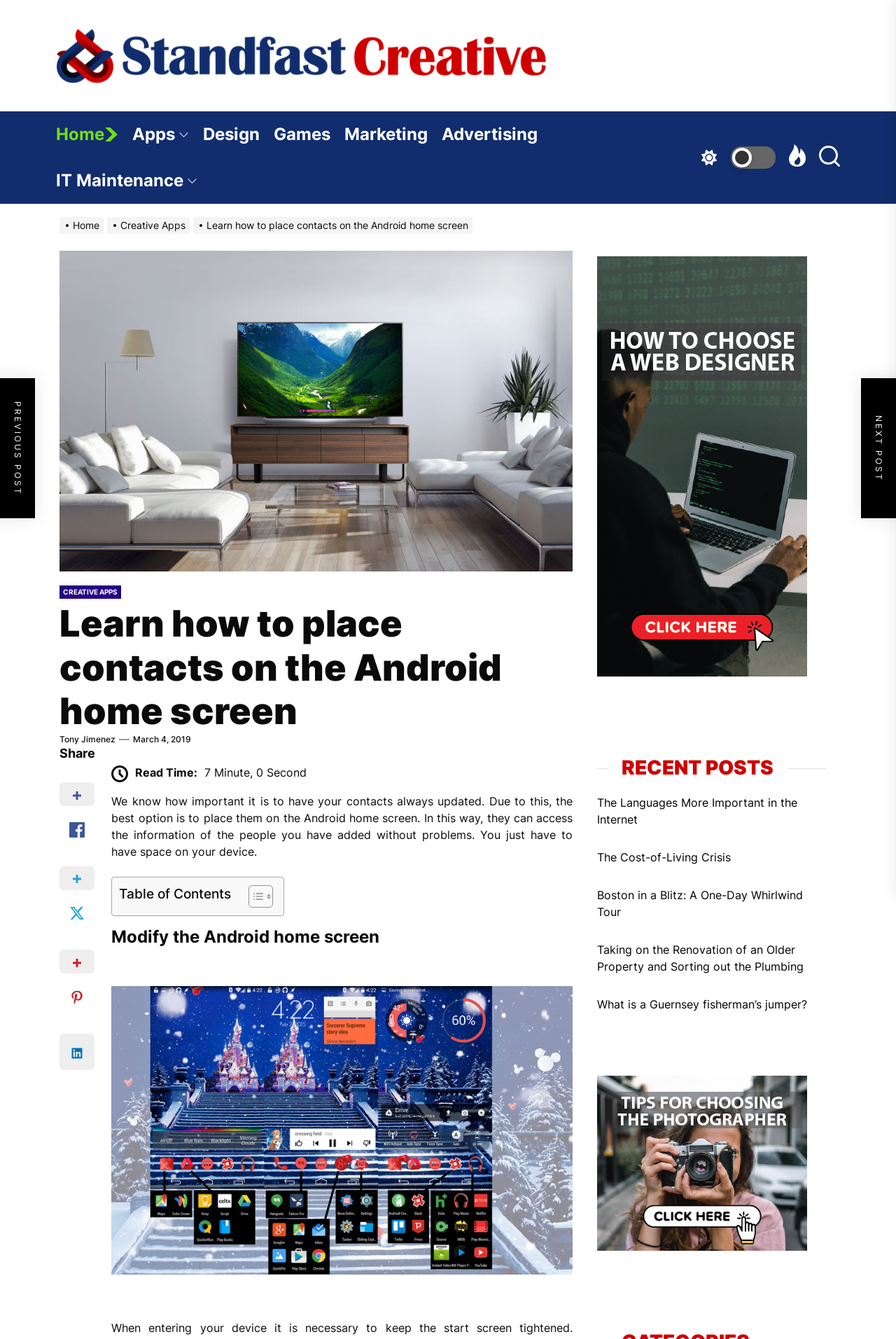Could you determine the bounding box coordinates of the clickable element to complete the instruction: "Click the 'Home' link"? Provide the coordinates as four float numbers between 0 and 1, i.e., [left, top, right, bottom].

[0.062, 0.083, 0.148, 0.118]